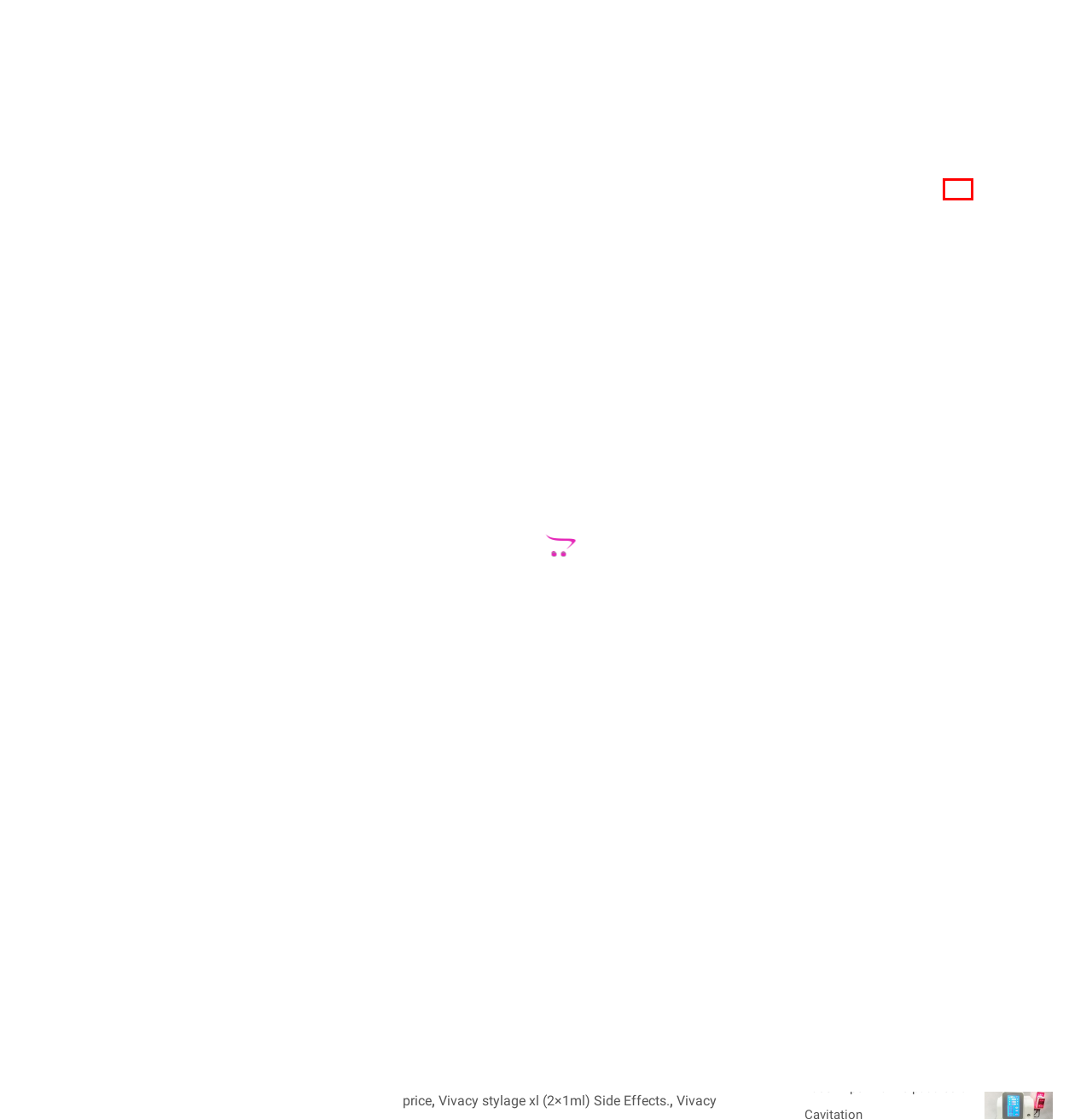Review the webpage screenshot and focus on the UI element within the red bounding box. Select the best-matching webpage description for the new webpage that follows after clicking the highlighted element. Here are the candidates:
A. Laser Lipo with 10 paddles & Cavitation - DermalFillersSupplier
B. MESOTHERAPY GUN FACE AND BODY ULTIM - DermalFillersSupplier
C. Buy Thermage FACE TIP 3.0 Online - DermalFillersSupplier
D. CARBOXYTHERAPY GUN CARBOXY PEN - DermalFillersSupplier
E. Buy Art Injector Online | Art Injector For Sale | DermalFillerSupplier
F. Wishlist - DermalFillersSupplier
G. Buy Vivacy stylage xl (2×1ml) paypal - DermalFillersSupplier
H. Buy Thermage FLX Online | Thermage FLX For Sale | DermalFillerSupplier

F